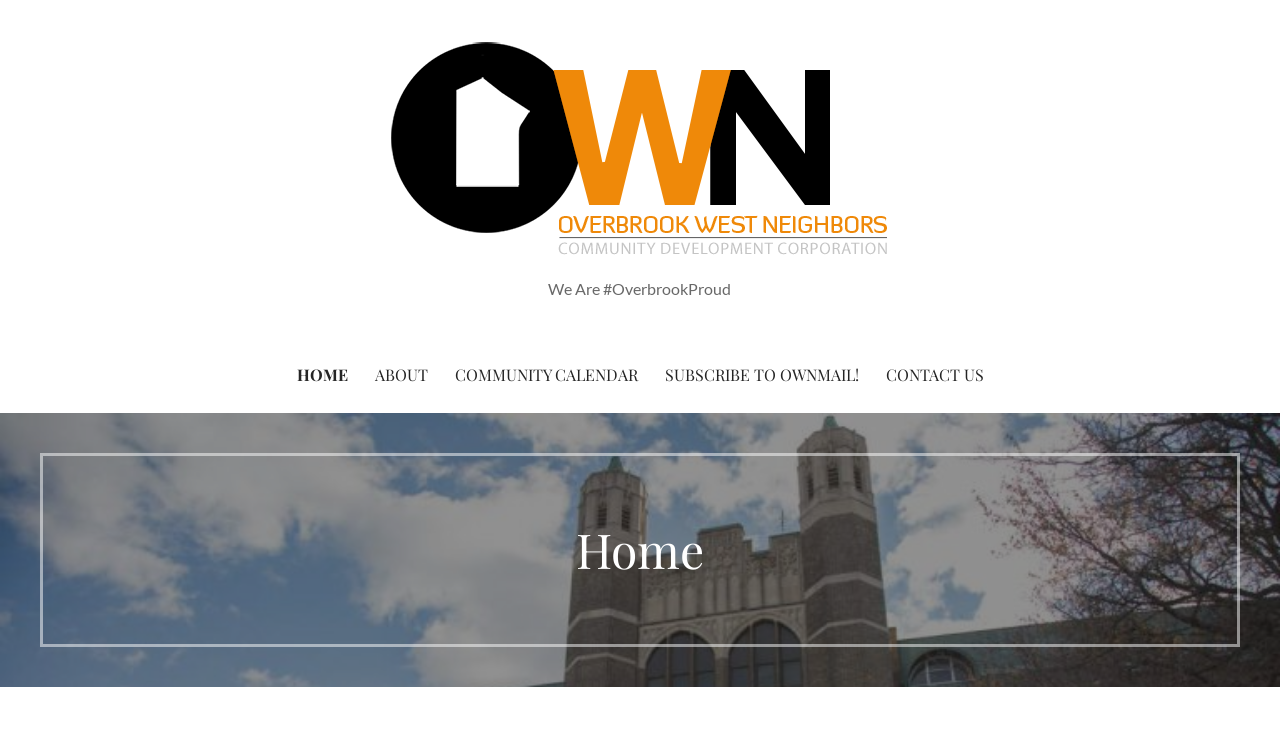What is the heading below the navigation bar?
Based on the screenshot, provide a one-word or short-phrase response.

Home